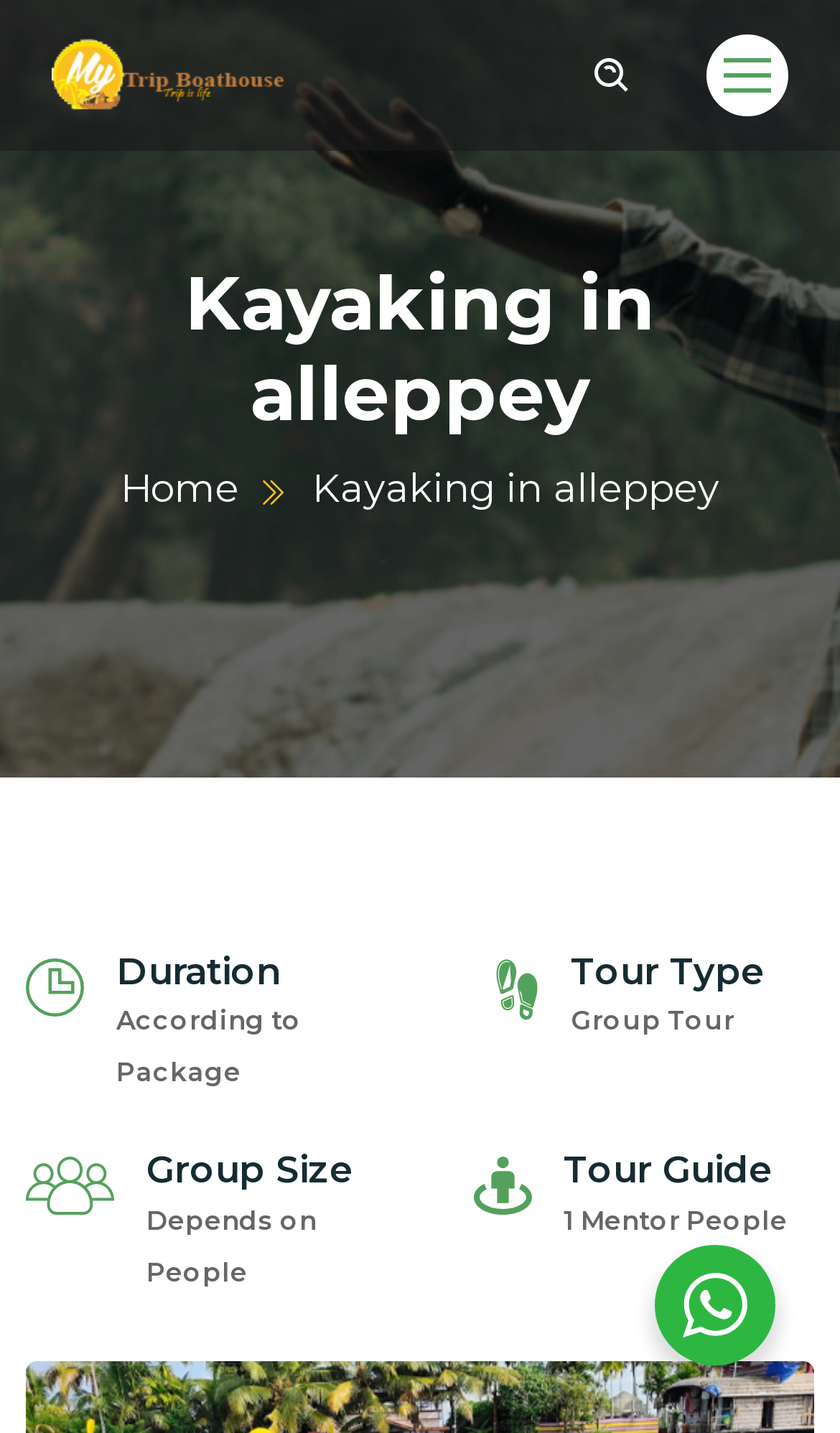Please provide the bounding box coordinates in the format (top-left x, top-left y, bottom-right x, bottom-right y). Remember, all values are floating point numbers between 0 and 1. What is the bounding box coordinate of the region described as: Home

[0.144, 0.325, 0.285, 0.358]